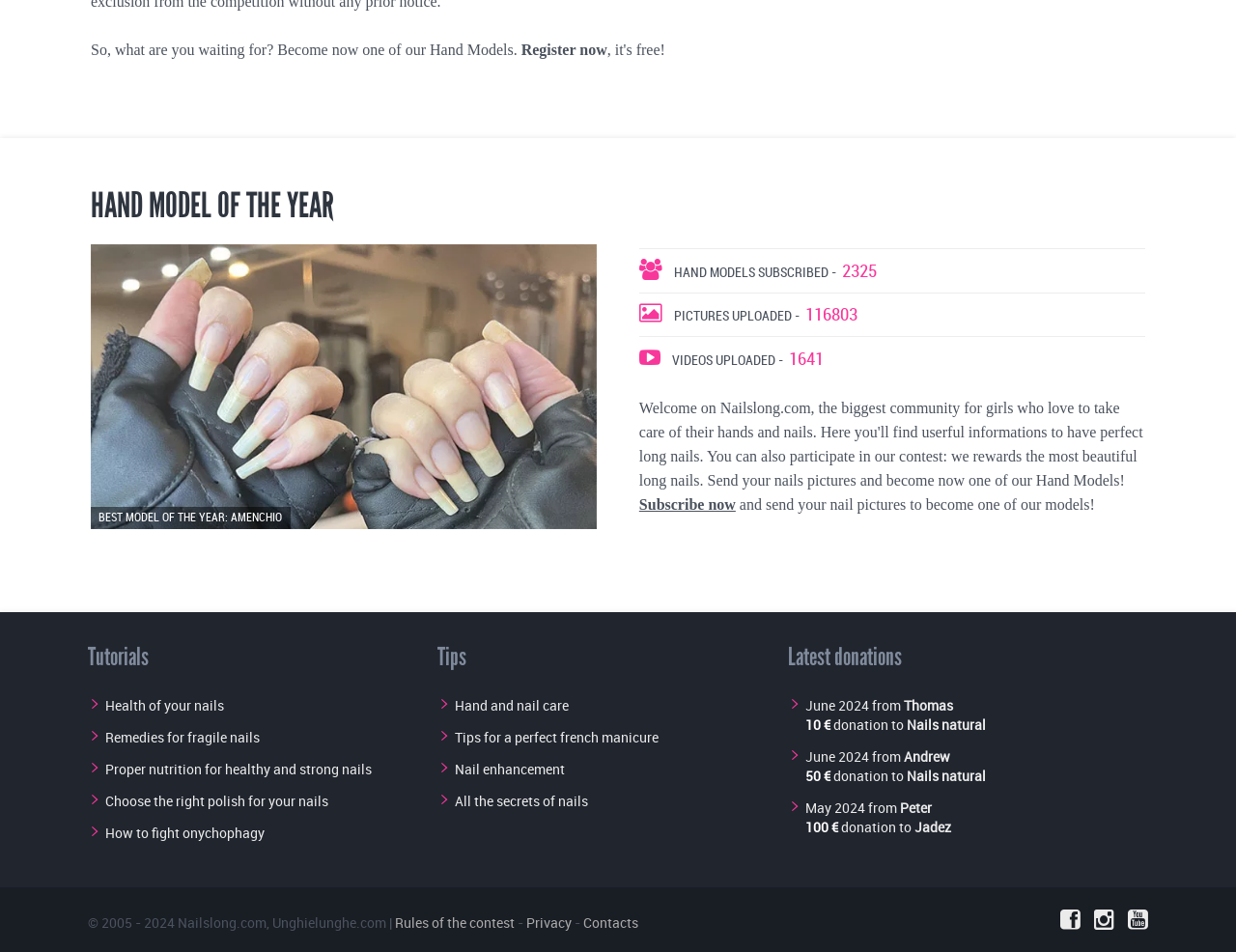What is the name of the winner of the BEST MODEL OF THE YEAR award?
Using the visual information, answer the question in a single word or phrase.

AMENCHIO